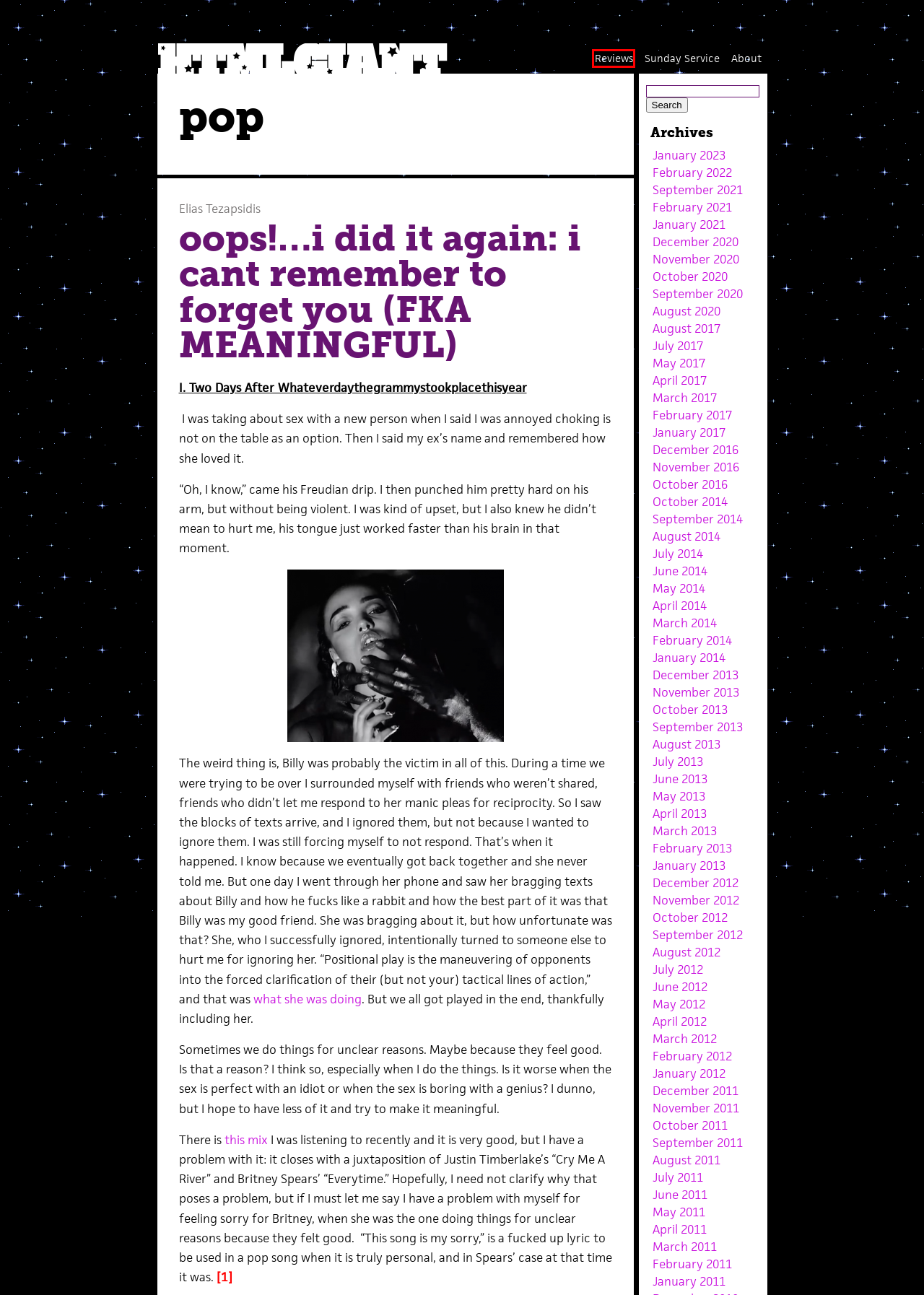A screenshot of a webpage is given with a red bounding box around a UI element. Choose the description that best matches the new webpage shown after clicking the element within the red bounding box. Here are the candidates:
A. Reviews | HTMLGIANT
B. June | 2013 | HTMLGIANT
C. December | 2013 | HTMLGIANT
D. January | 2021 | HTMLGIANT
E. April | 2014 | HTMLGIANT
F. February | 2017 | HTMLGIANT
G. April | 2013 | HTMLGIANT
H. March | 2013 | HTMLGIANT

A